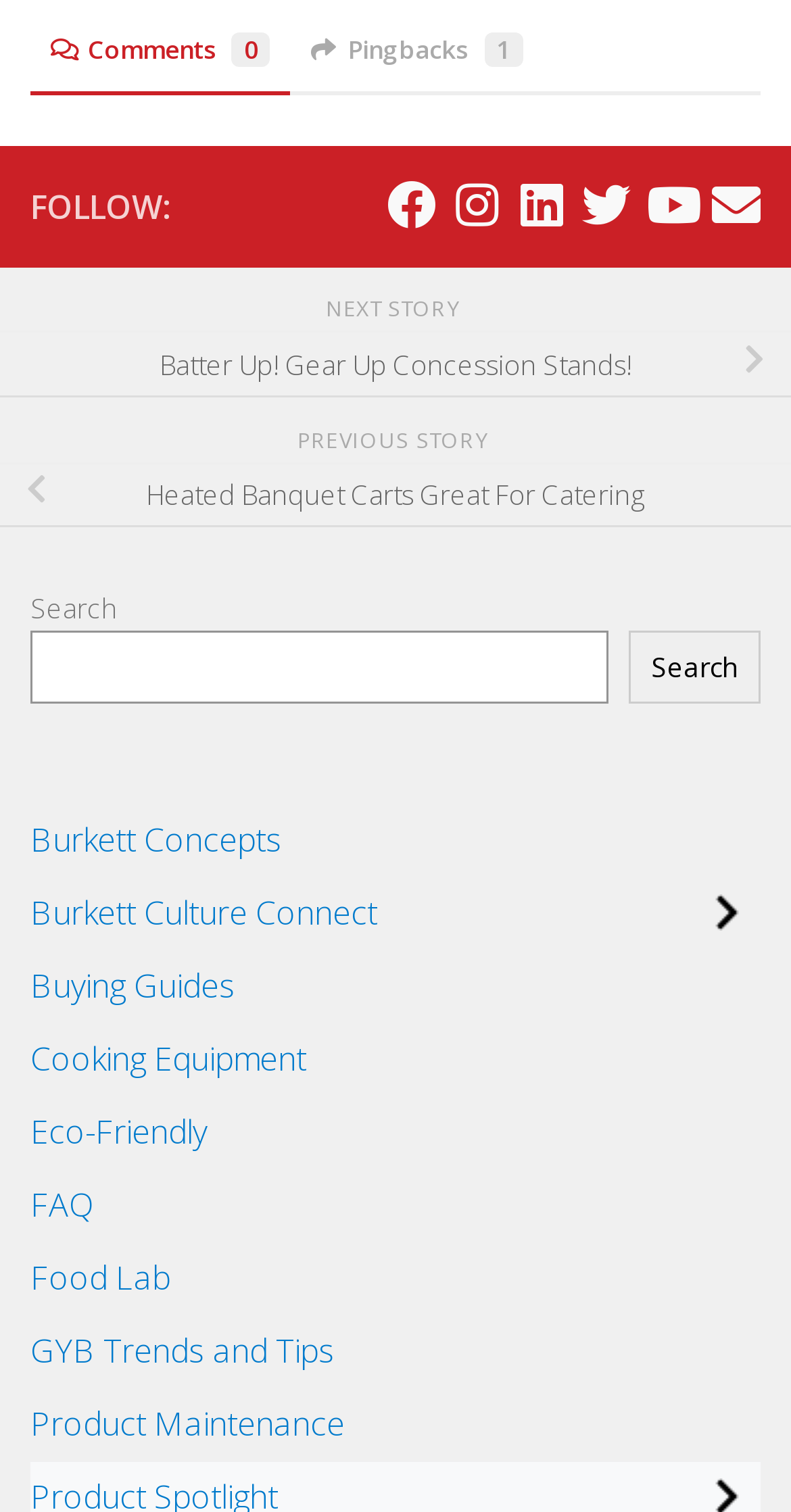Please use the details from the image to answer the following question comprehensively:
What is the purpose of the 'Contact our Sales team' link?

The 'Contact our Sales team' link is located at the top of the webpage, suggesting that it is used to contact the sales team of the website, likely for inquiries or purchases.